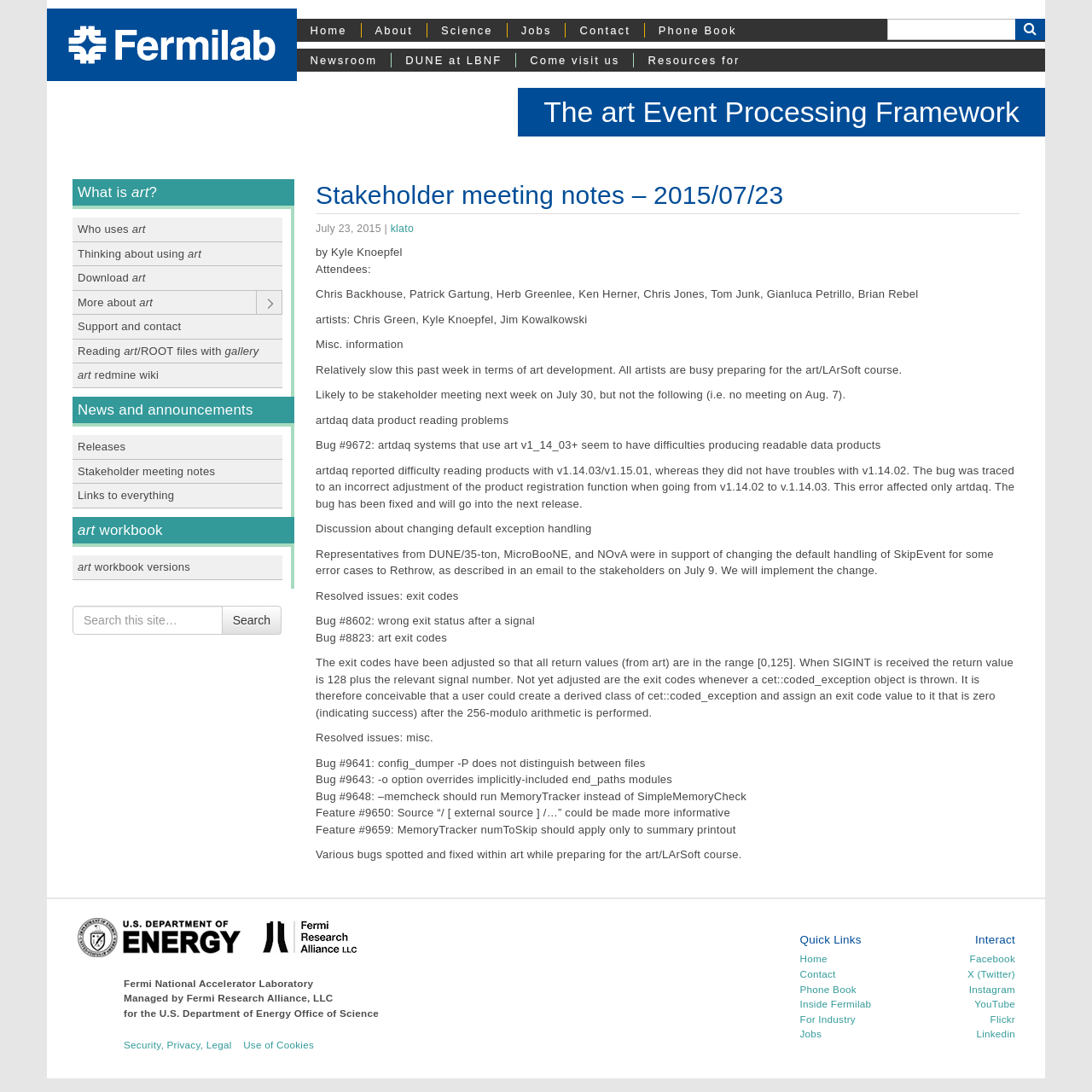Could you provide the bounding box coordinates for the portion of the screen to click to complete this instruction: "Visit the Office of Science website"?

[0.07, 0.852, 0.236, 0.862]